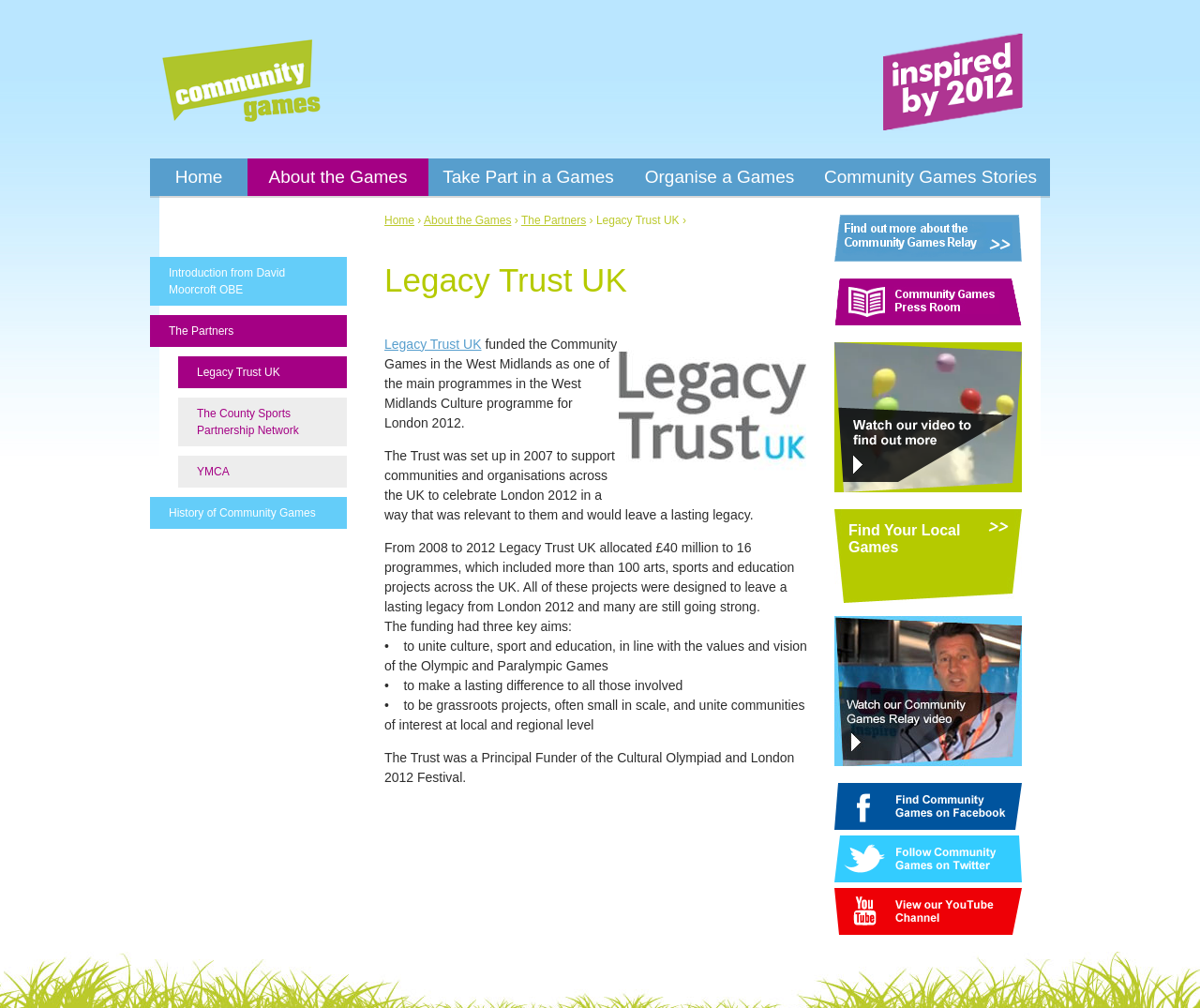Determine the bounding box coordinates for the UI element matching this description: "Home".

None